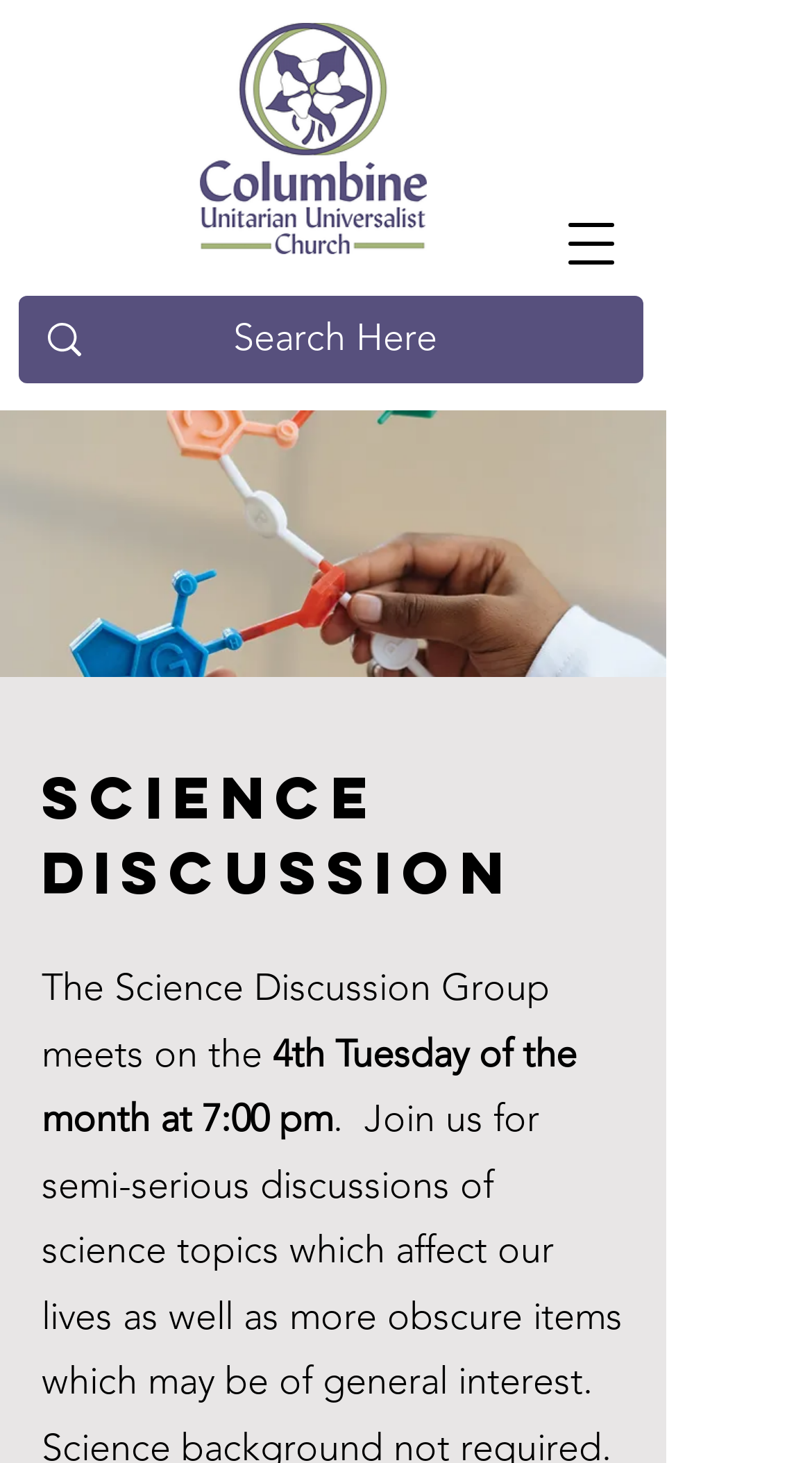What is the function of the text box in the top section?
Answer with a single word or short phrase according to what you see in the image.

Search